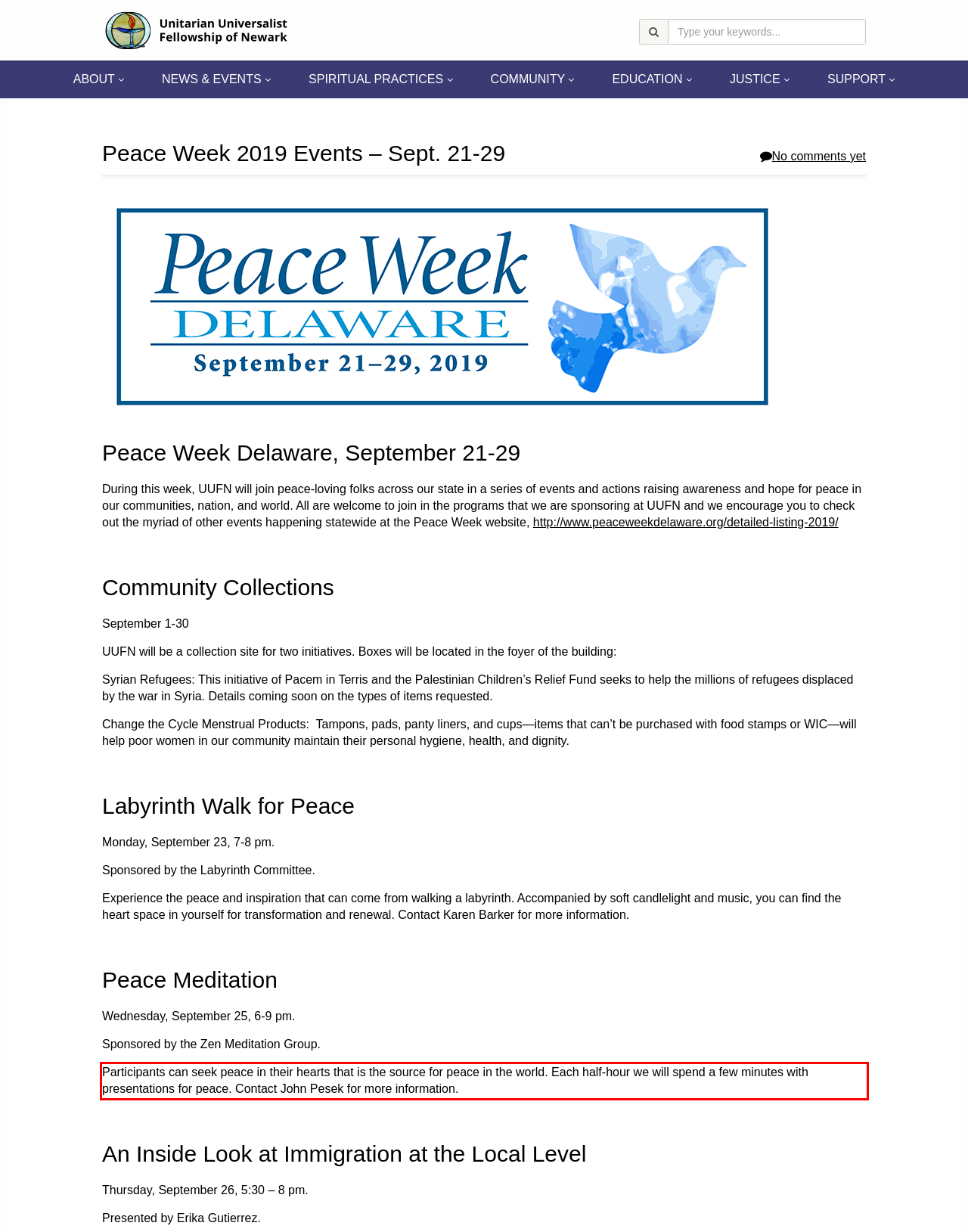Please use OCR to extract the text content from the red bounding box in the provided webpage screenshot.

Participants can seek peace in their hearts that is the source for peace in the world. Each half-hour we will spend a few minutes with presentations for peace. Contact John Pesek for more information.